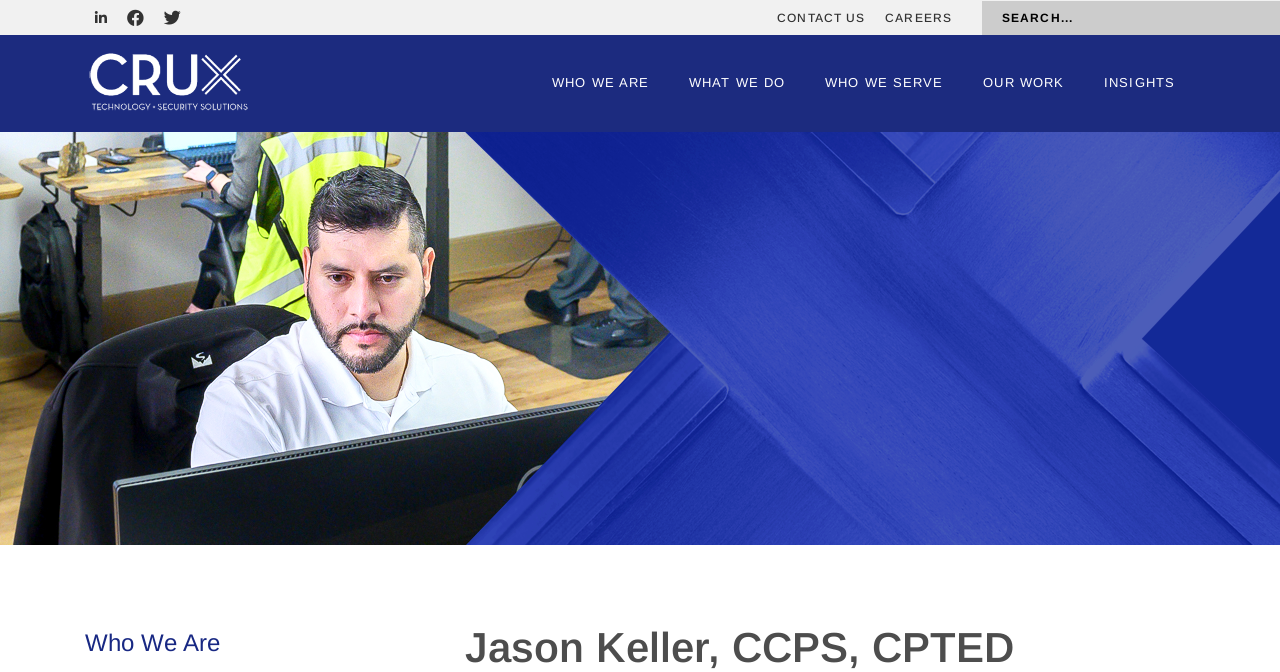Identify the bounding box coordinates for the UI element described as: "parent_node: WHO WE ARE". The coordinates should be provided as four floats between 0 and 1: [left, top, right, bottom].

[0.066, 0.074, 0.196, 0.196]